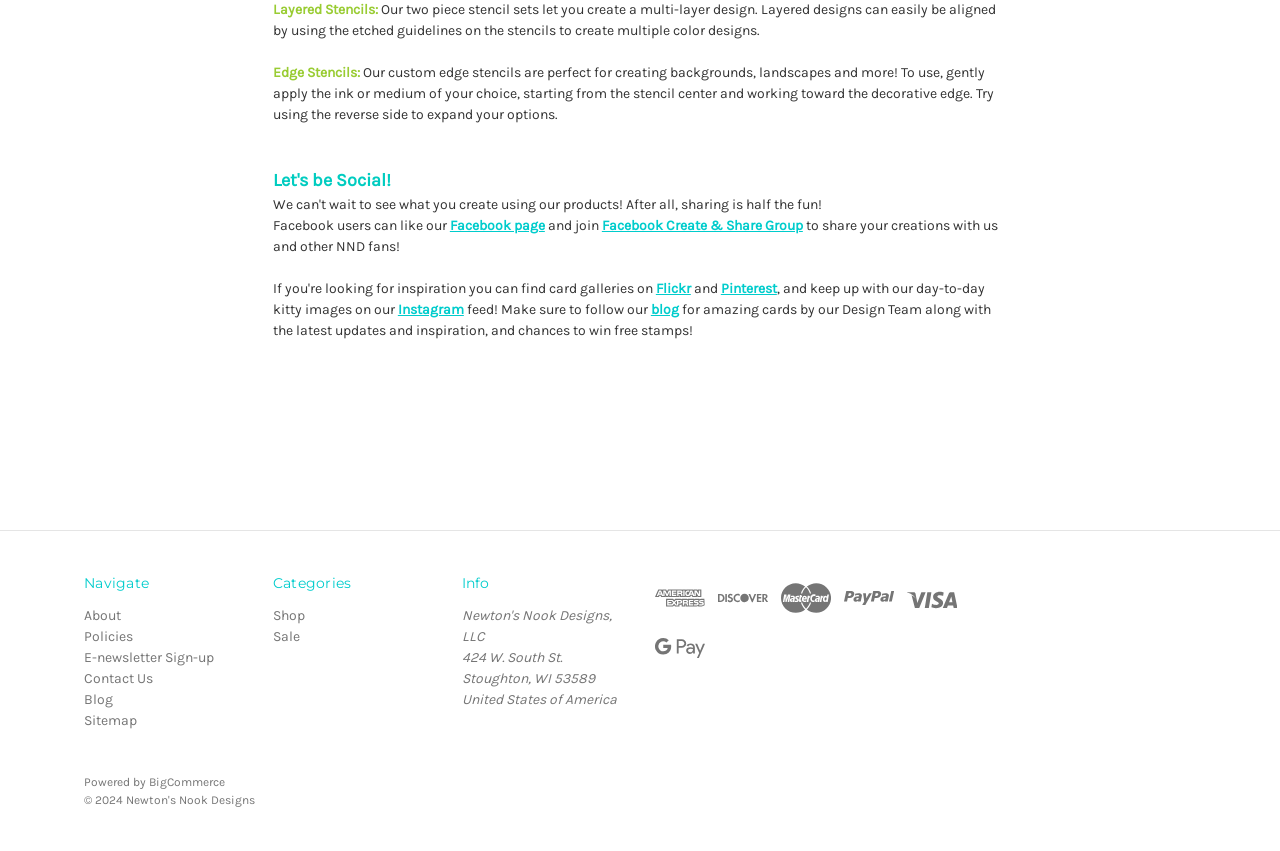Identify the bounding box coordinates for the region to click in order to carry out this instruction: "Join Facebook Create & Share Group". Provide the coordinates using four float numbers between 0 and 1, formatted as [left, top, right, bottom].

[0.47, 0.255, 0.627, 0.275]